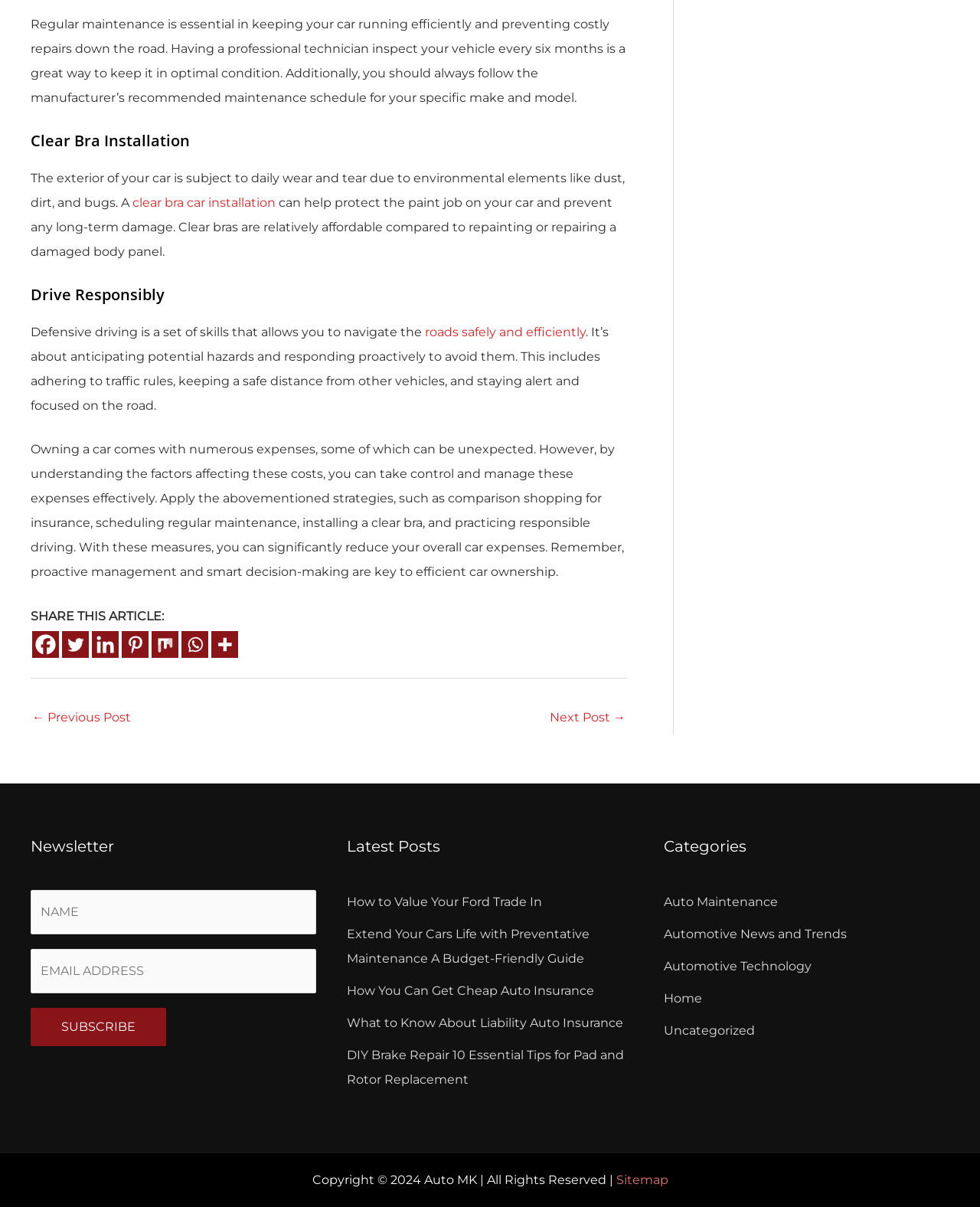Please specify the bounding box coordinates of the clickable section necessary to execute the following command: "Click on the 'Facebook' link to share the article".

[0.033, 0.523, 0.06, 0.545]